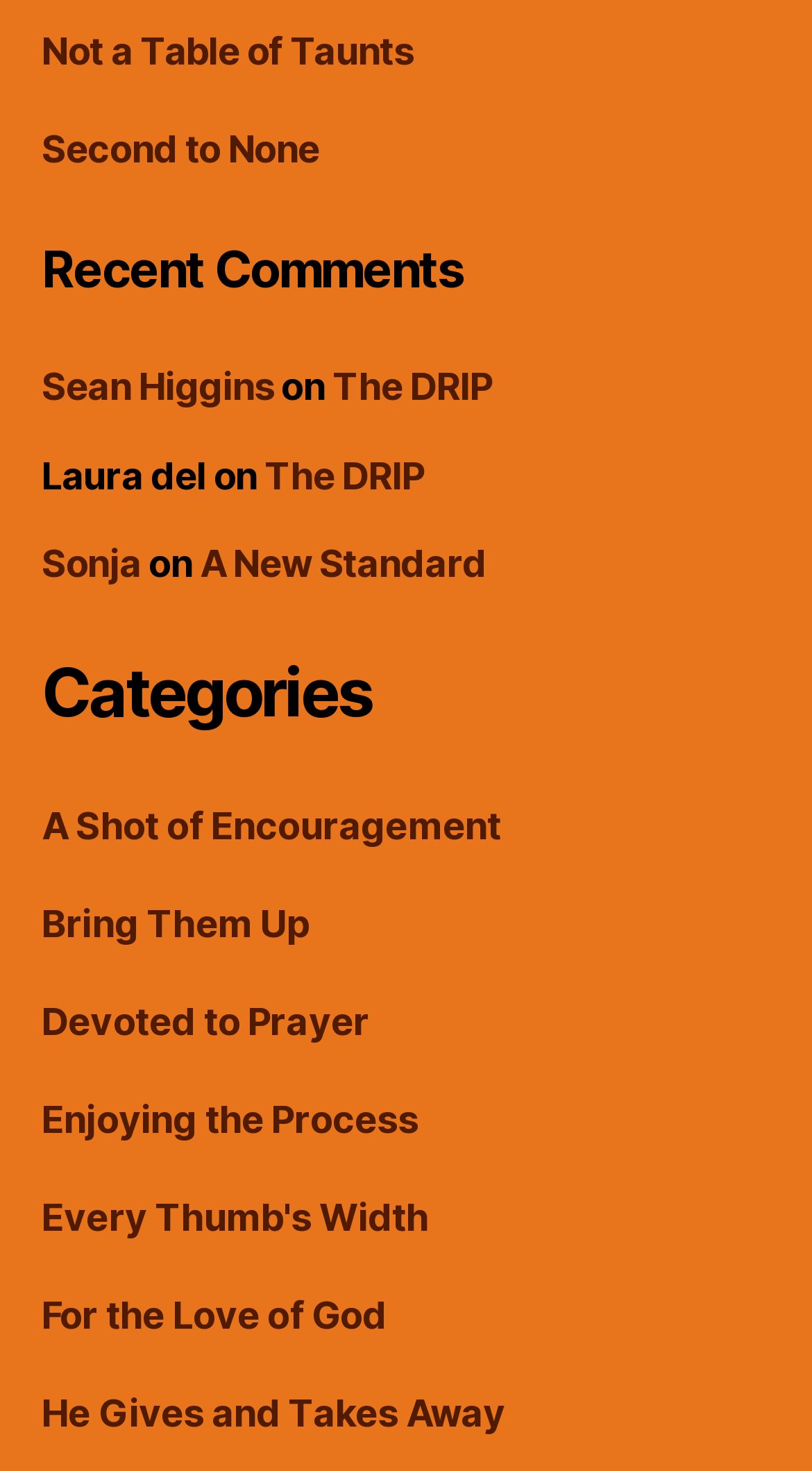Specify the bounding box coordinates of the area to click in order to follow the given instruction: "visit 'A Shot of Encouragement'."

[0.051, 0.546, 0.617, 0.576]